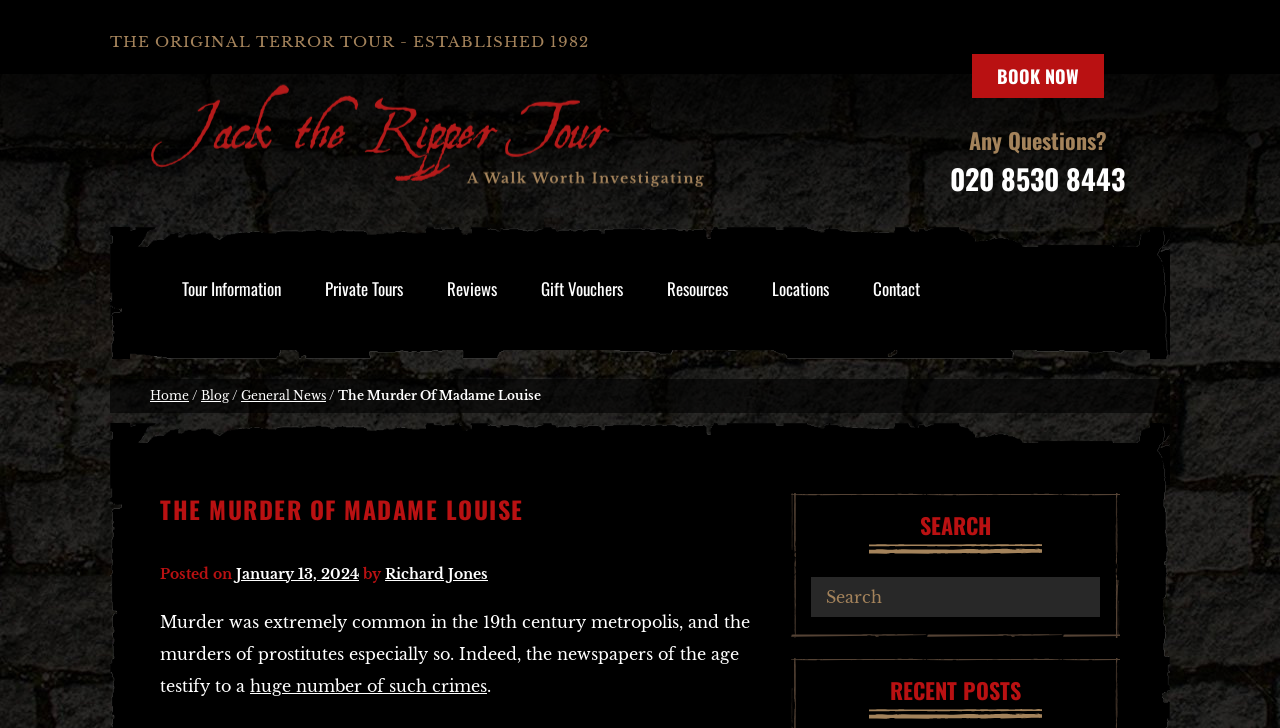Can you determine the bounding box coordinates of the area that needs to be clicked to fulfill the following instruction: "Read the 'The Murder Of Madame Louise' article"?

[0.264, 0.533, 0.423, 0.554]